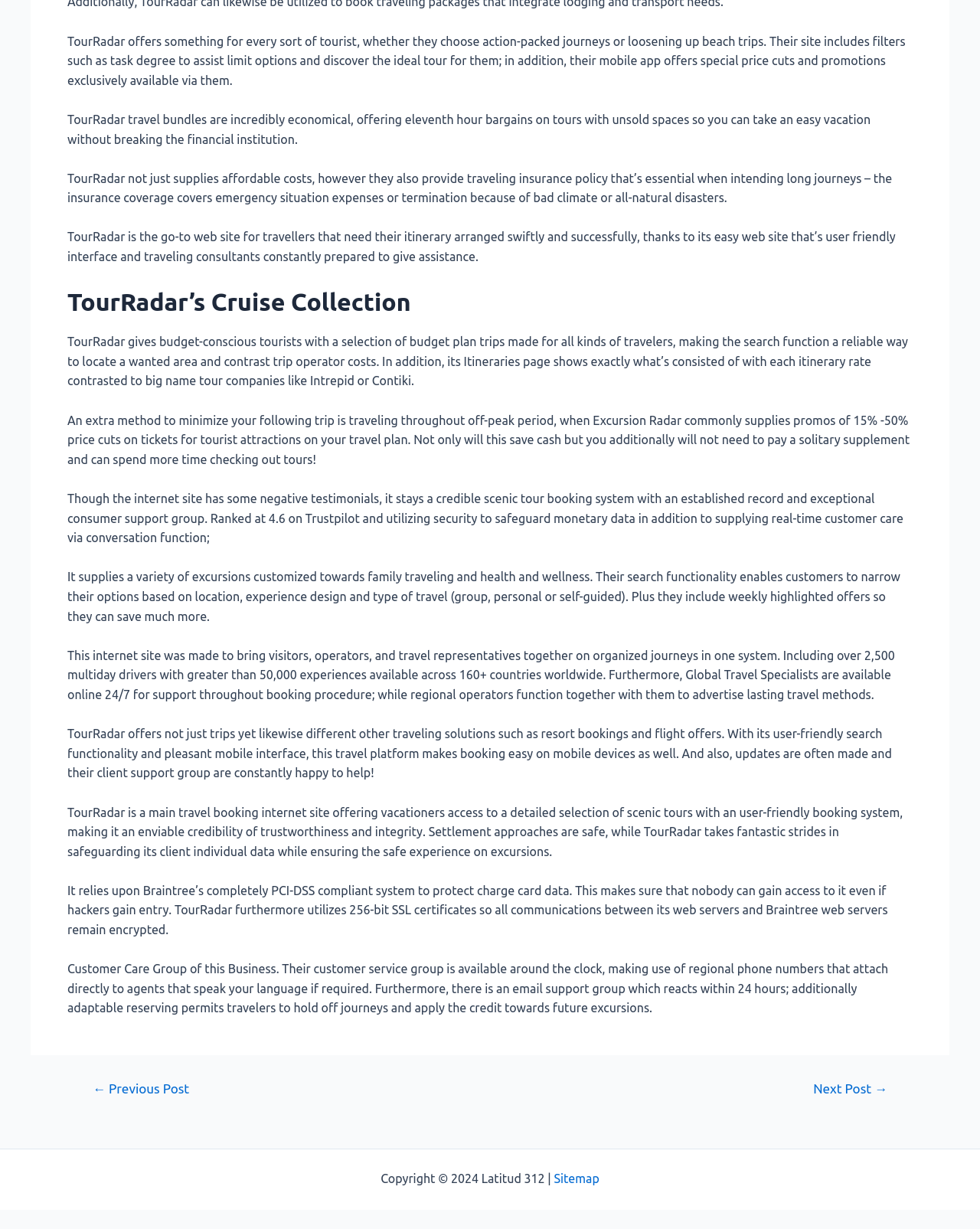Respond to the question below with a single word or phrase:
What is the purpose of TourRadar's search functionality?

To narrow options